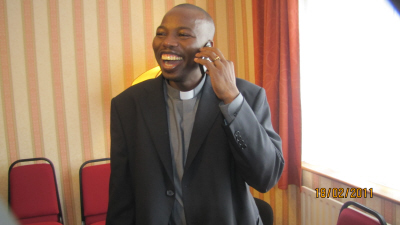Who is Fr. Stephen speaking to on the phone?
Using the image, answer in one word or phrase.

His family